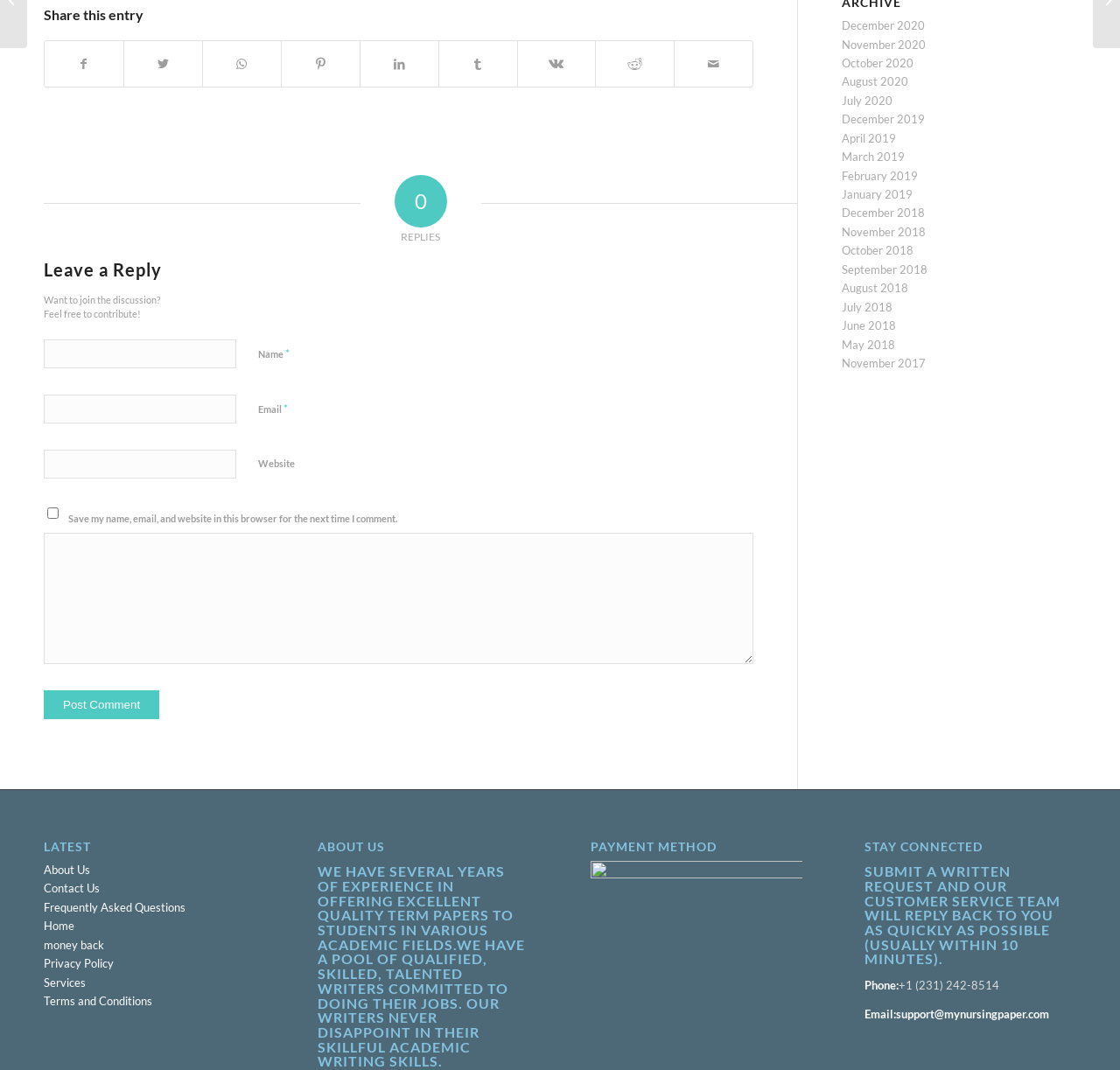Identify and provide the bounding box coordinates of the UI element described: "Home". The coordinates should be formatted as [left, top, right, bottom], with each number being a float between 0 and 1.

[0.039, 0.859, 0.066, 0.872]